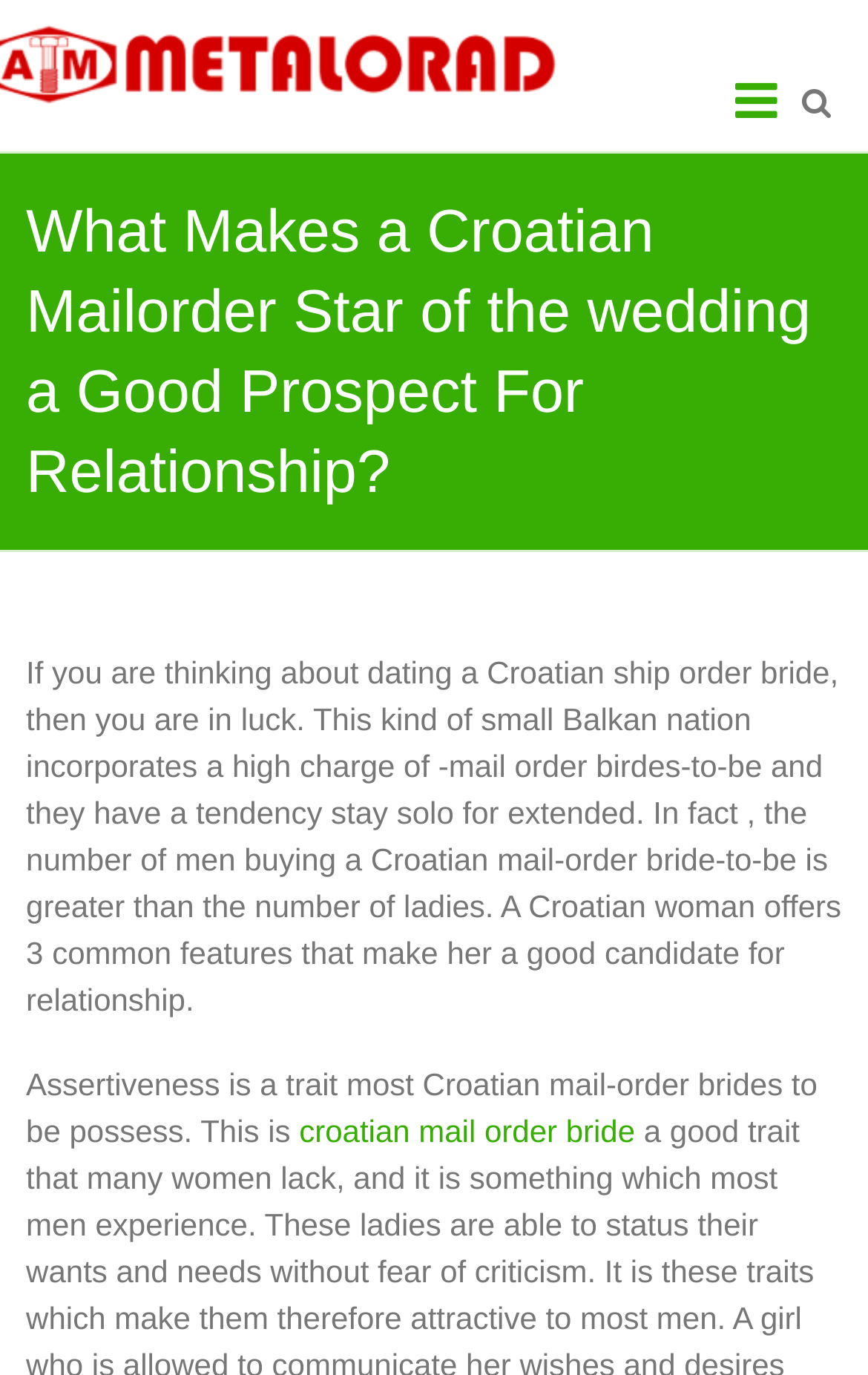Give a short answer using one word or phrase for the question:
What is the company name mentioned on the webpage?

Metalorad Valjevo